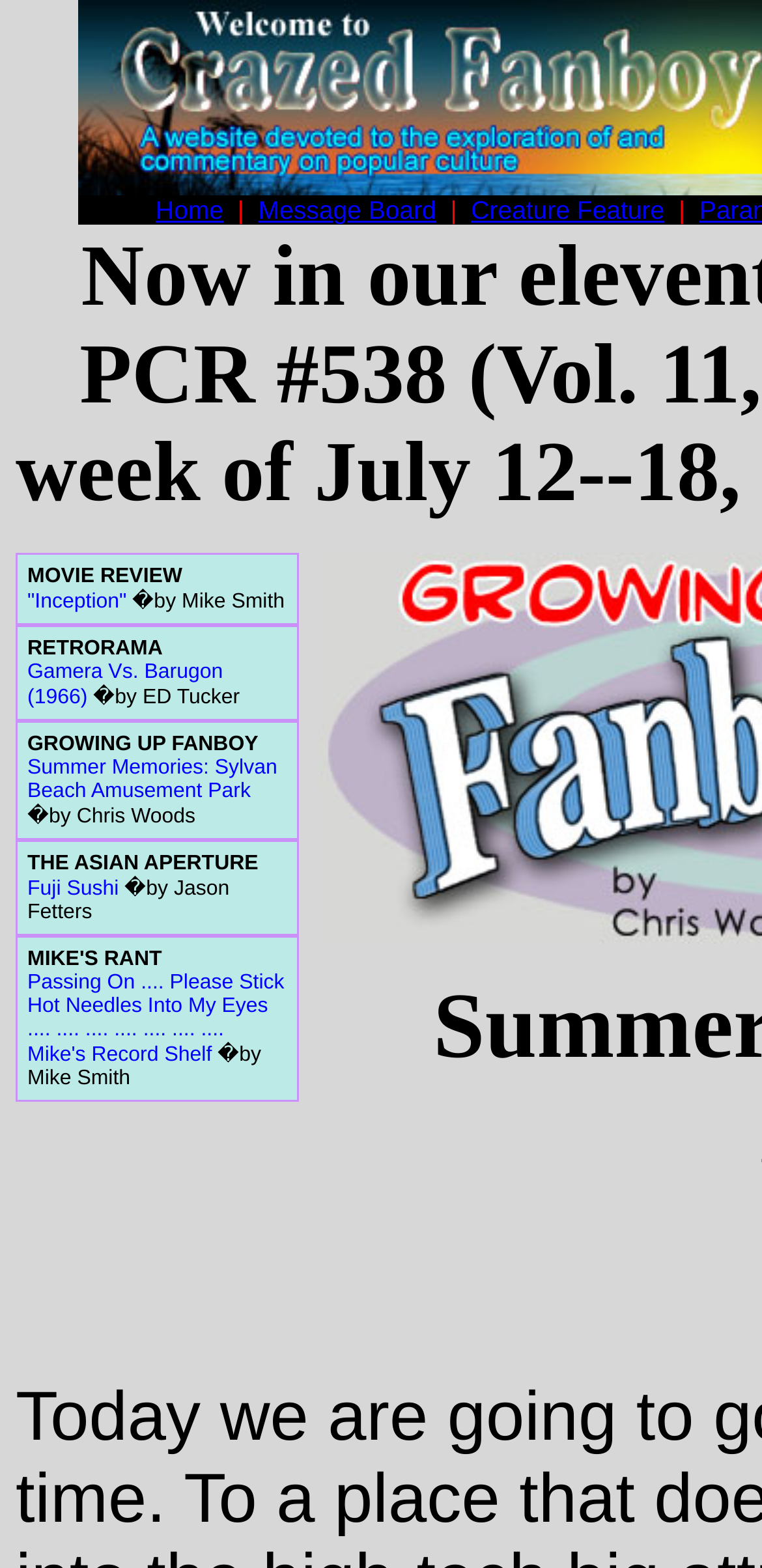Respond with a single word or phrase to the following question:
How many rows are in the table?

5